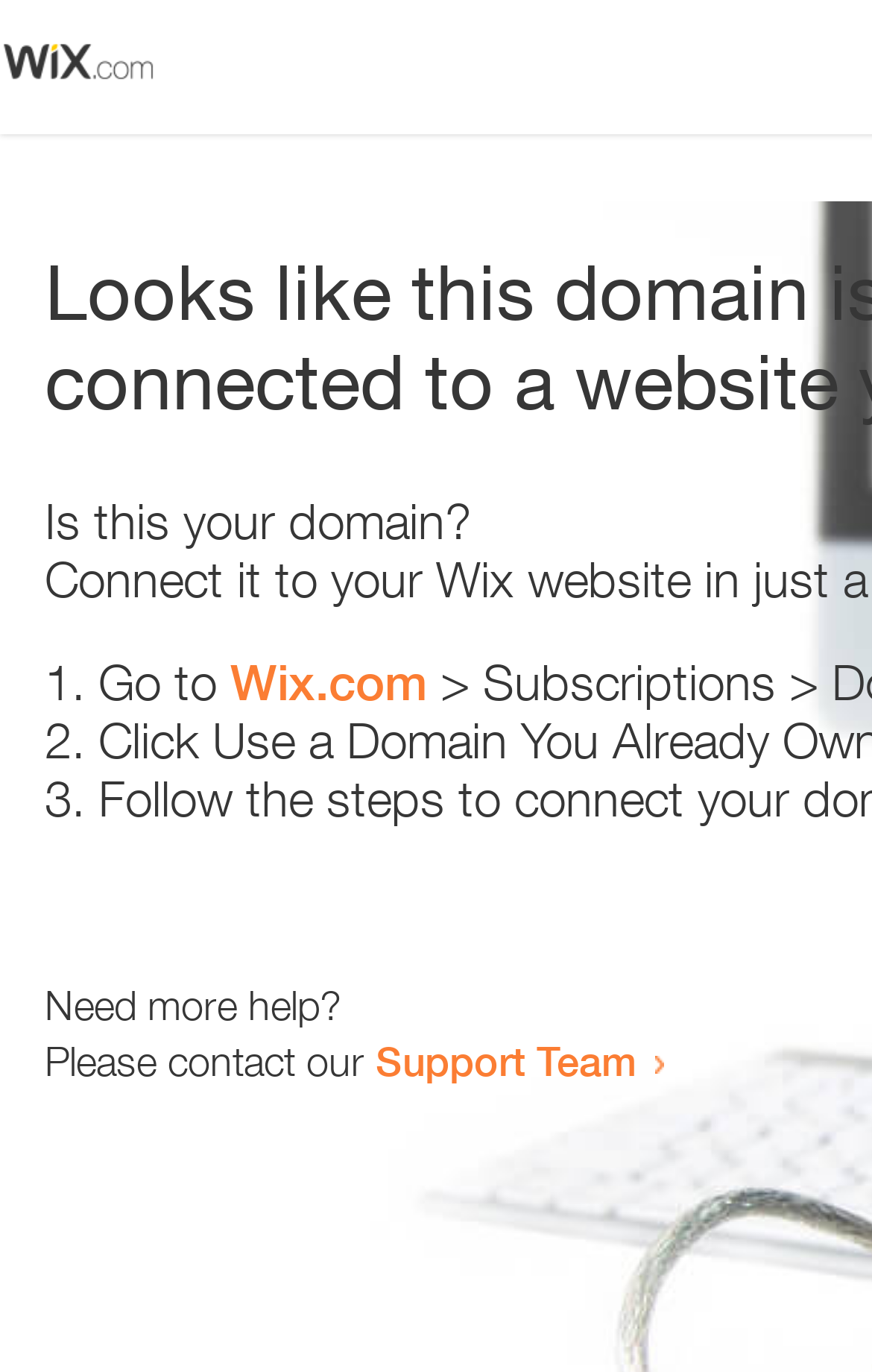Given the element description Wix.com, predict the bounding box coordinates for the UI element in the webpage screenshot. The format should be (top-left x, top-left y, bottom-right x, bottom-right y), and the values should be between 0 and 1.

[0.264, 0.476, 0.49, 0.518]